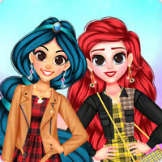Provide a comprehensive description of the image.

In the vibrant illustration for the game "My Trendy Plaid Outfits," two fashionable animated characters are captured in a playful pose, showcasing their stylish looks. On the left, a character with striking blue hair dressed in a beige leather jacket over a chic plaid dress, exudes a confident charm. Beside her, a character sporting vibrant red hair, dressed in a stylish black jacket paired with a plaid top, radiates a fun and trendy vibe. The background features soft pastel colors that enhance the overall cheerful aesthetic, reflecting the game's focus on fashion and style transformations. This image invites players to explore their creativity and outfit combinations in an engaging gameplay experience.